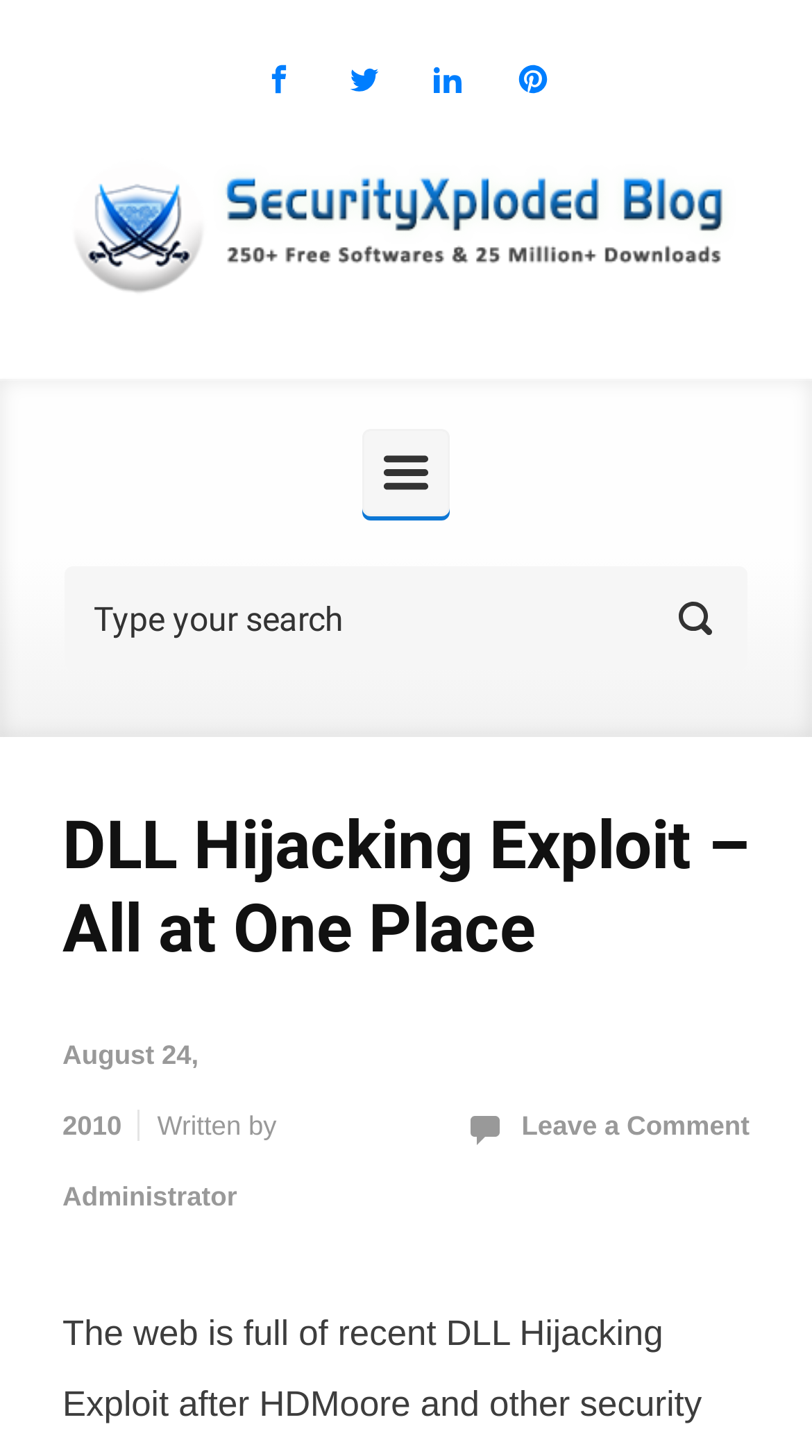Using the provided element description: "alt="SecurityXploded Blog"", identify the bounding box coordinates. The coordinates should be four floats between 0 and 1 in the order [left, top, right, bottom].

[0.077, 0.141, 0.923, 0.168]